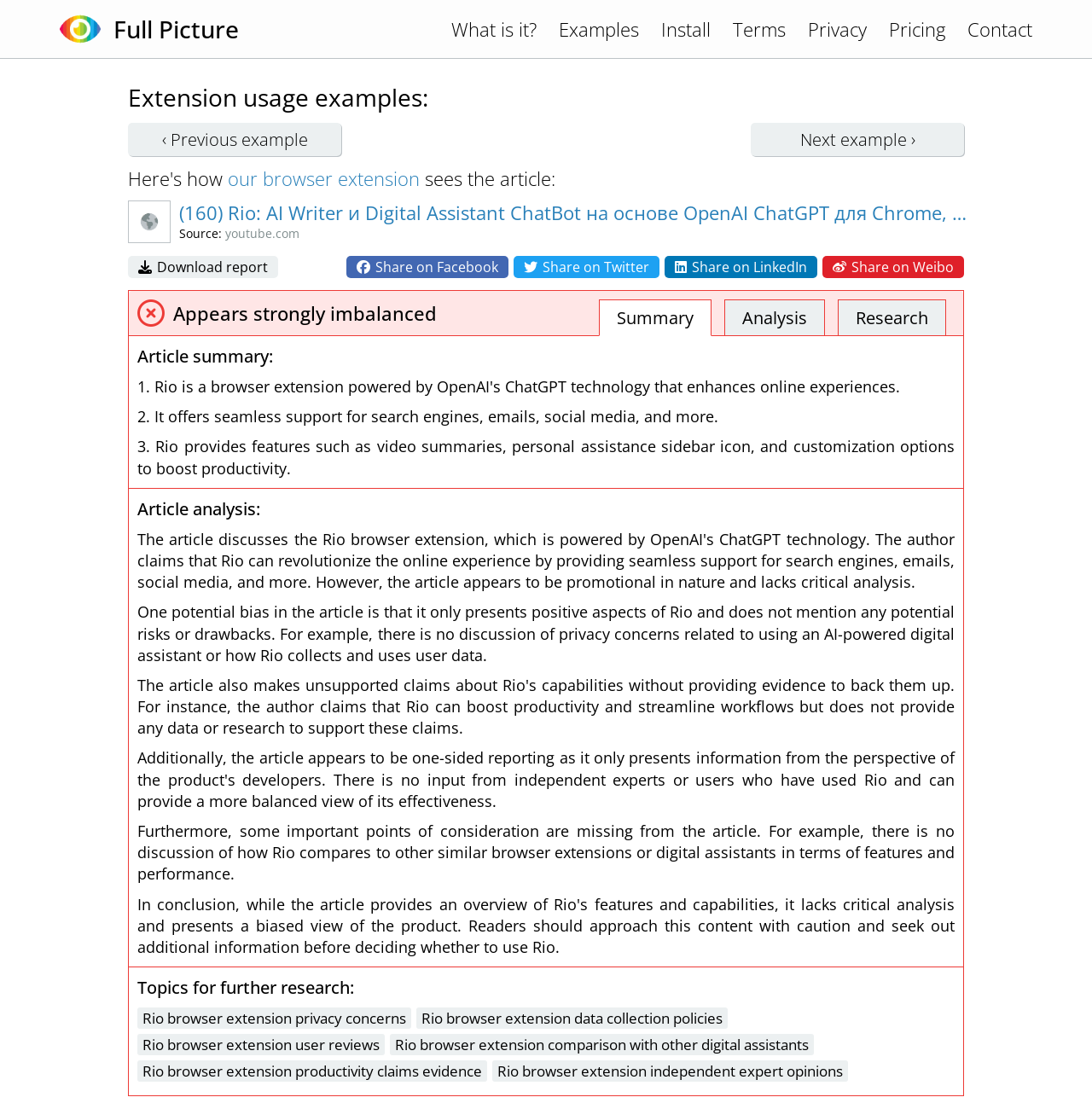Identify the bounding box coordinates for the element you need to click to achieve the following task: "Click on the 'What is it?' link". The coordinates must be four float values ranging from 0 to 1, formatted as [left, top, right, bottom].

[0.413, 0.015, 0.491, 0.038]